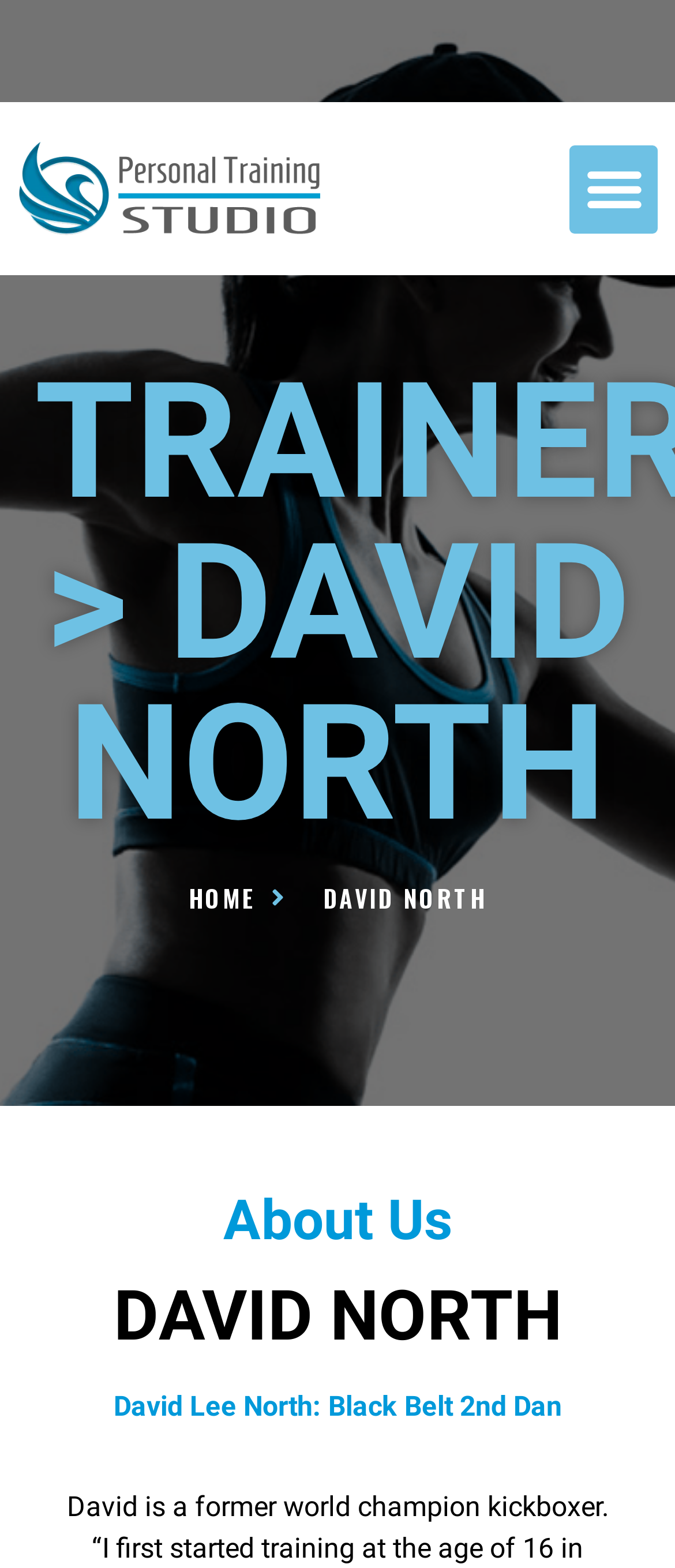Please determine the bounding box of the UI element that matches this description: parent_node: ATTEND THE EVENT. The coordinates should be given as (top-left x, top-left y, bottom-right x, bottom-right y), with all values between 0 and 1.

None